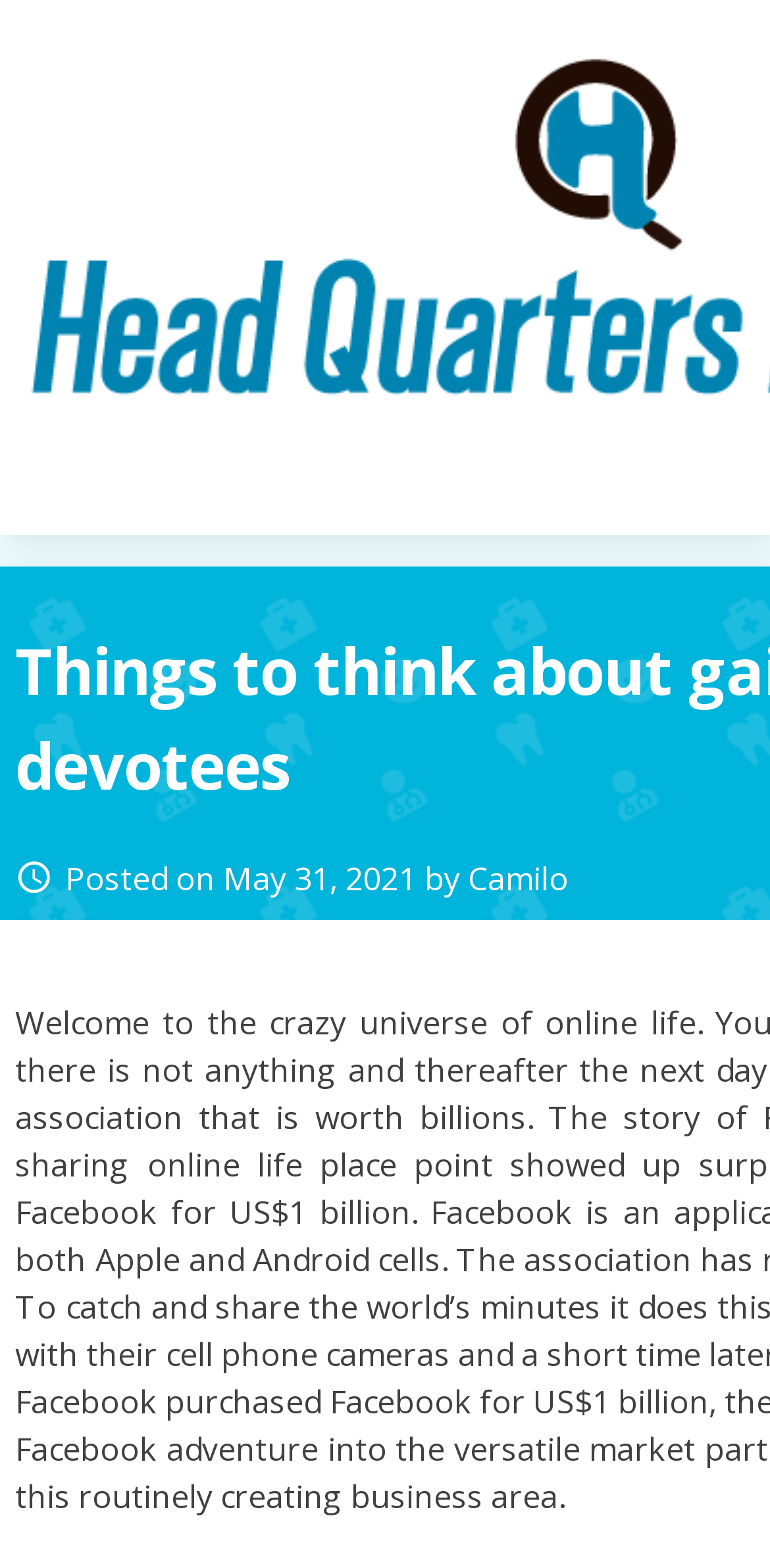From the webpage screenshot, predict the bounding box of the UI element that matches this description: "University of Strathclyde Home".

None